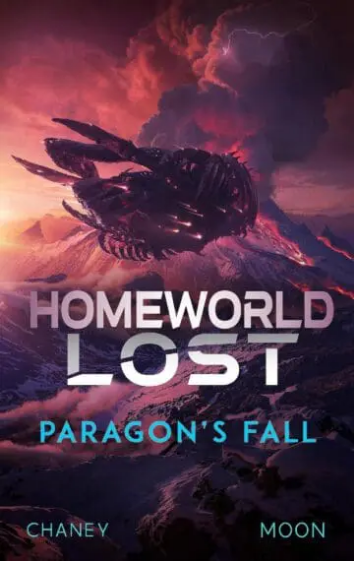What is looming above the mountains?
Using the image as a reference, answer the question in detail.

According to the caption, a menacing spacecraft is looming above the mountains, hinting at the intergalactic conflicts within the story.